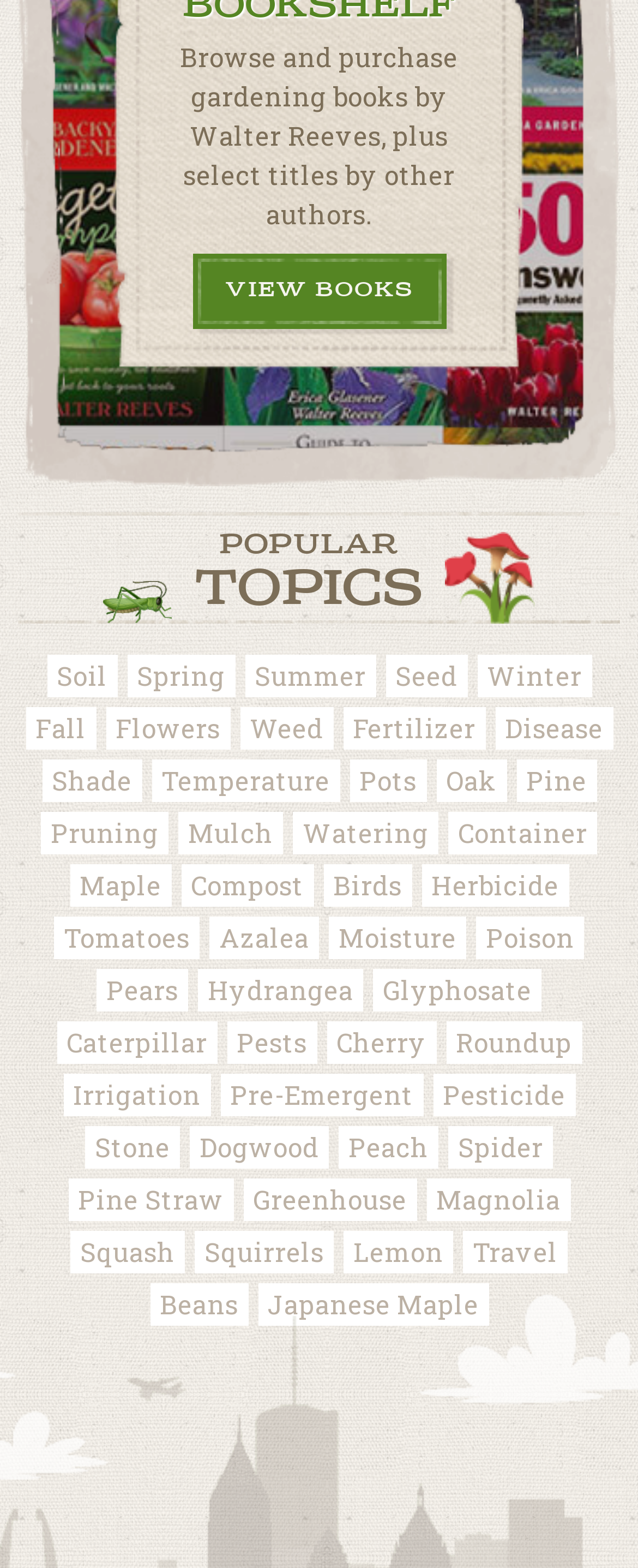Identify the bounding box coordinates for the element that needs to be clicked to fulfill this instruction: "Learn about Pruning". Provide the coordinates in the format of four float numbers between 0 and 1: [left, top, right, bottom].

[0.064, 0.518, 0.264, 0.545]